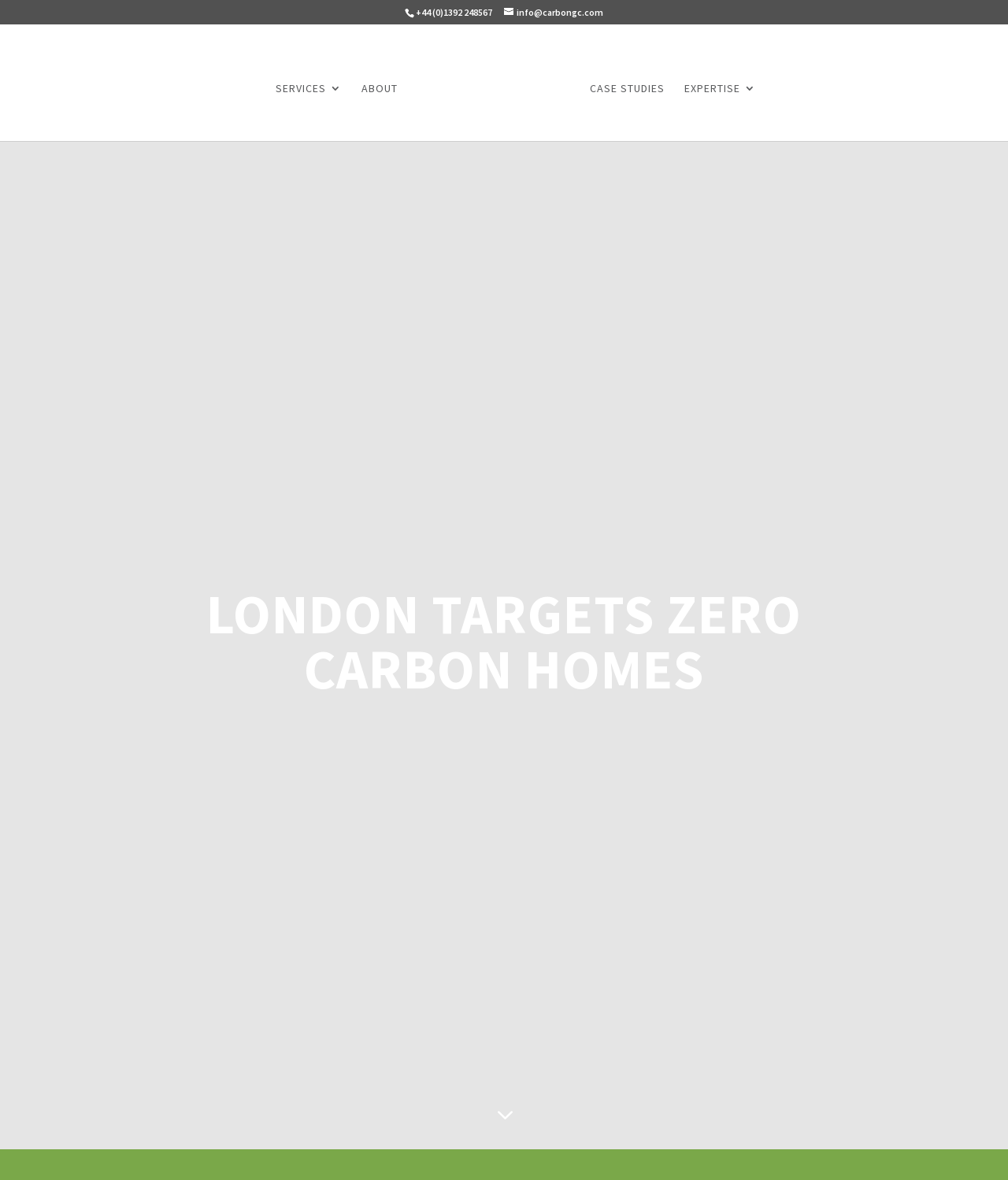Identify the primary heading of the webpage and provide its text.

LONDON TARGETS ZERO CARBON HOMES